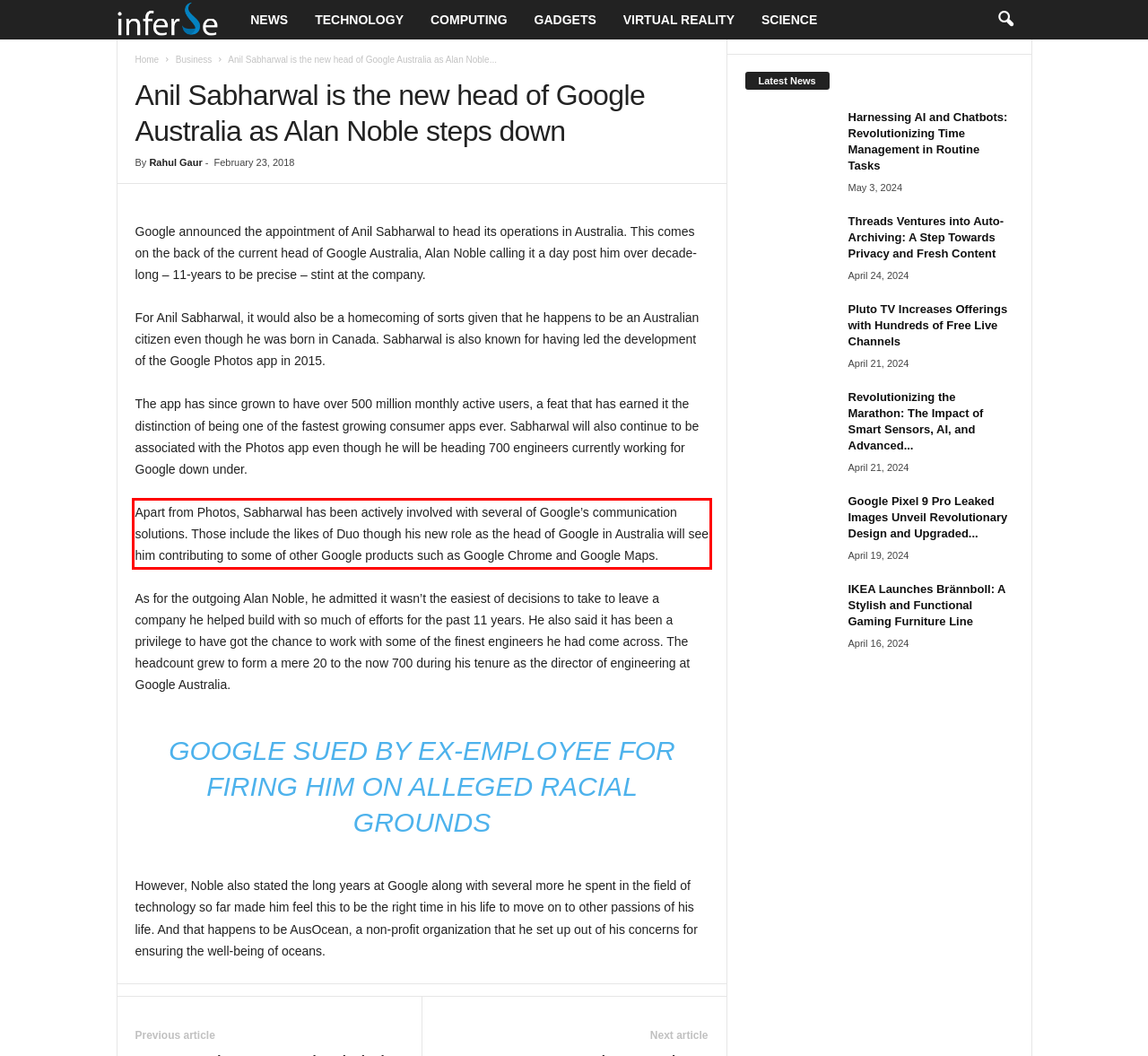Please perform OCR on the text within the red rectangle in the webpage screenshot and return the text content.

Apart from Photos, Sabharwal has been actively involved with several of Google’s communication solutions. Those include the likes of Duo though his new role as the head of Google in Australia will see him contributing to some of other Google products such as Google Chrome and Google Maps.